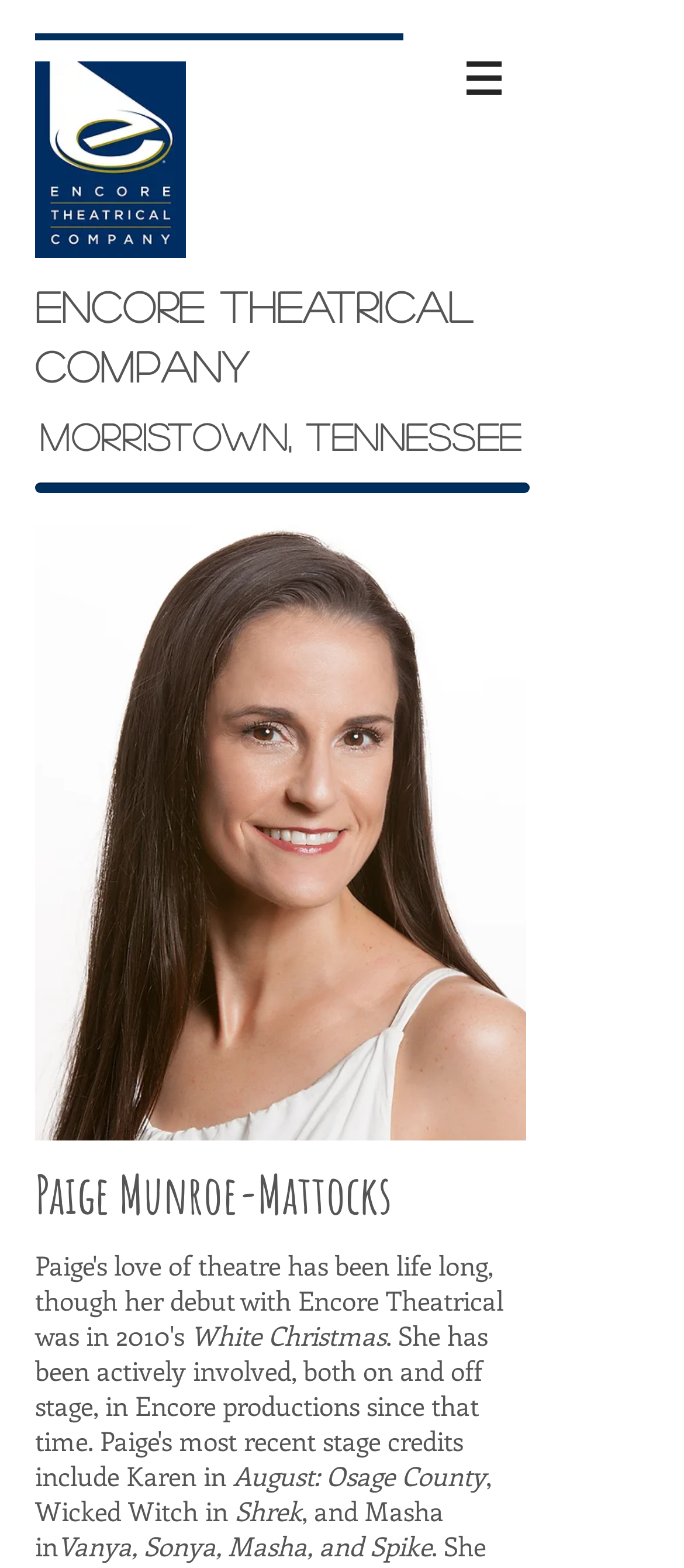Create a full and detailed caption for the entire webpage.

The webpage is about Paige Munroe-Mattocks, an individual associated with Encore Theatrical company. At the top left corner, there is a logo of Encore Corp, which is also a clickable link. To the right of the logo, there is a navigation menu labeled "Site" with a dropdown button.

Below the navigation menu, there are two headings. The first heading reads "Encore theatrical company" and is positioned at the top center of the page. The second heading, "Morristown, Tennessee", is located below the first heading.

On the right side of the second heading, there is an image, likely a photo of Morristown, Tennessee. Below this image, there is another heading that reads "Paige Munroe-Mattocks", which is centered on the page.

The webpage then lists several theatrical productions associated with Paige Munroe-Mattocks. These productions are listed in a vertical column, with each title on a separate line. The titles include "White Christmas", "August: Osage County", "Shrek", and "Vanya, Sonya, Masha, and Spike". Some of these titles have additional descriptive text, such as "Wicked Witch in" and "and Masha in".